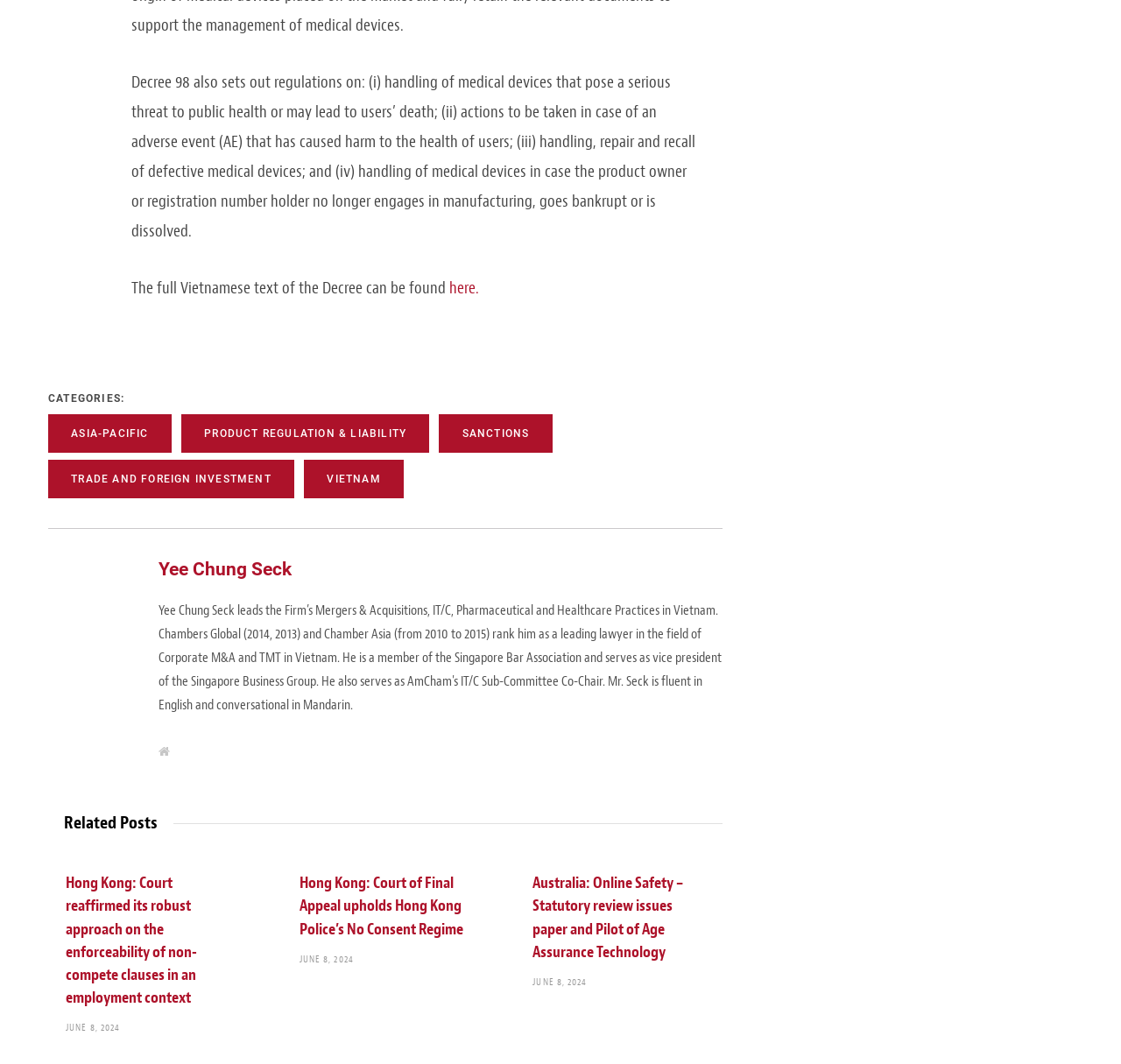Determine the bounding box of the UI element mentioned here: "Product Regulation & Liability". The coordinates must be in the format [left, top, right, bottom] with values ranging from 0 to 1.

[0.162, 0.389, 0.383, 0.425]